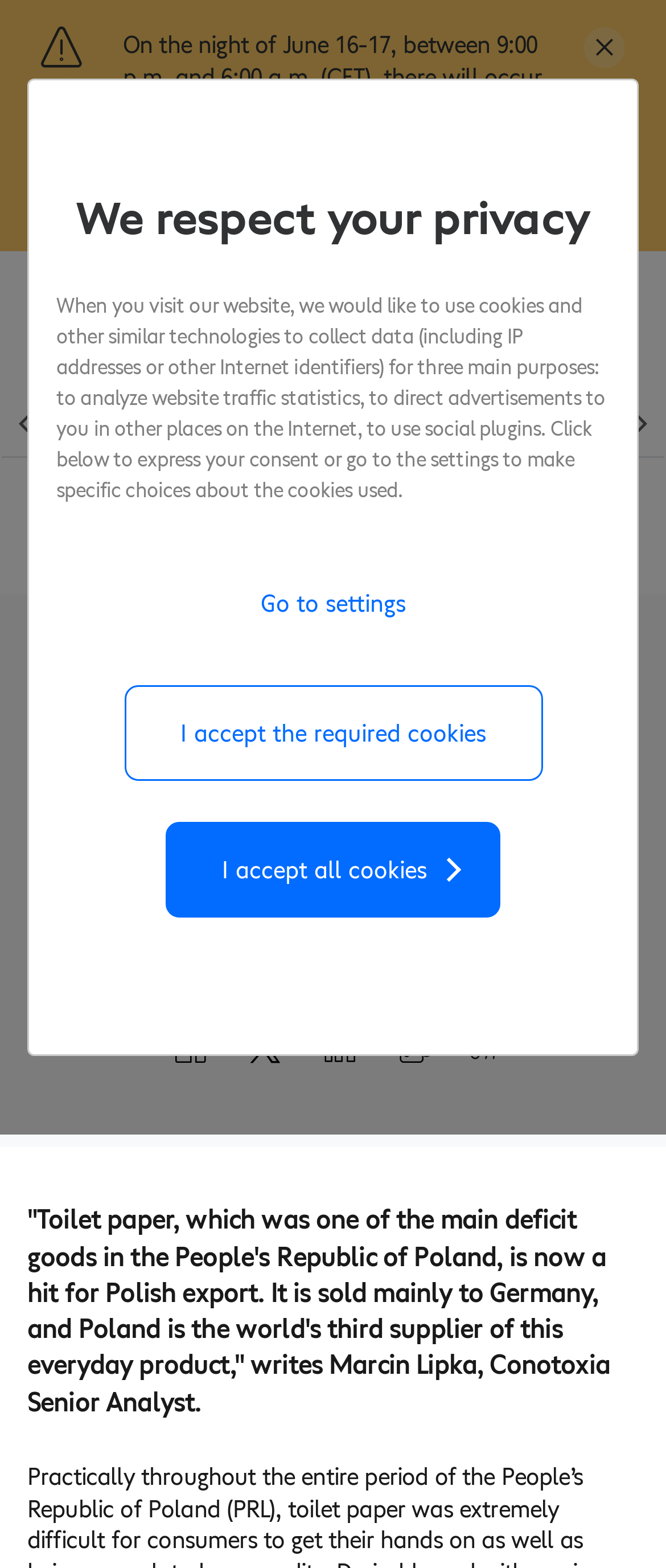Given the description of a UI element: "I accept the required cookies", identify the bounding box coordinates of the matching element in the webpage screenshot.

[0.186, 0.437, 0.814, 0.498]